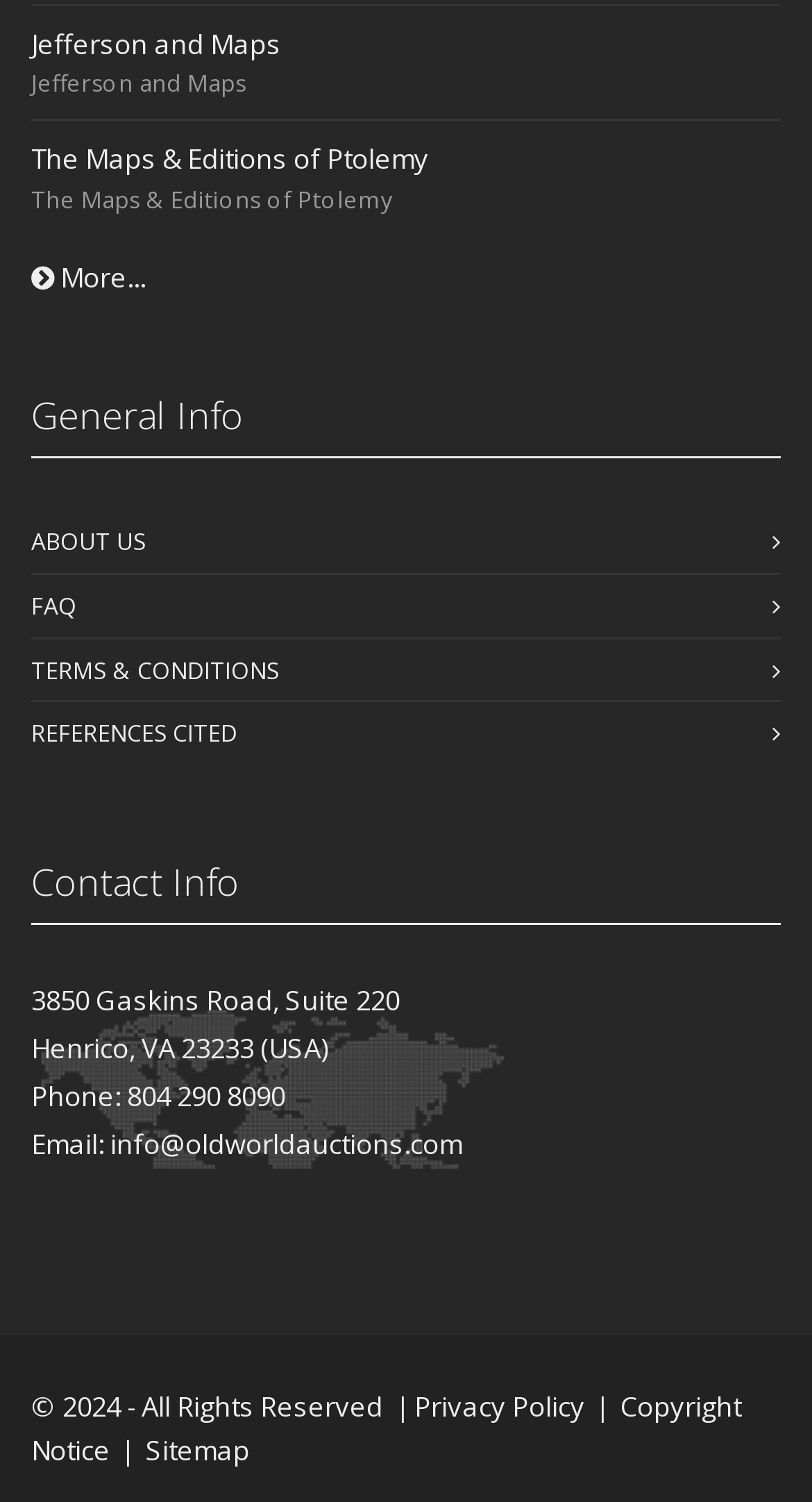Identify the bounding box coordinates for the element you need to click to achieve the following task: "Check the Privacy Policy". Provide the bounding box coordinates as four float numbers between 0 and 1, in the form [left, top, right, bottom].

[0.51, 0.923, 0.721, 0.948]